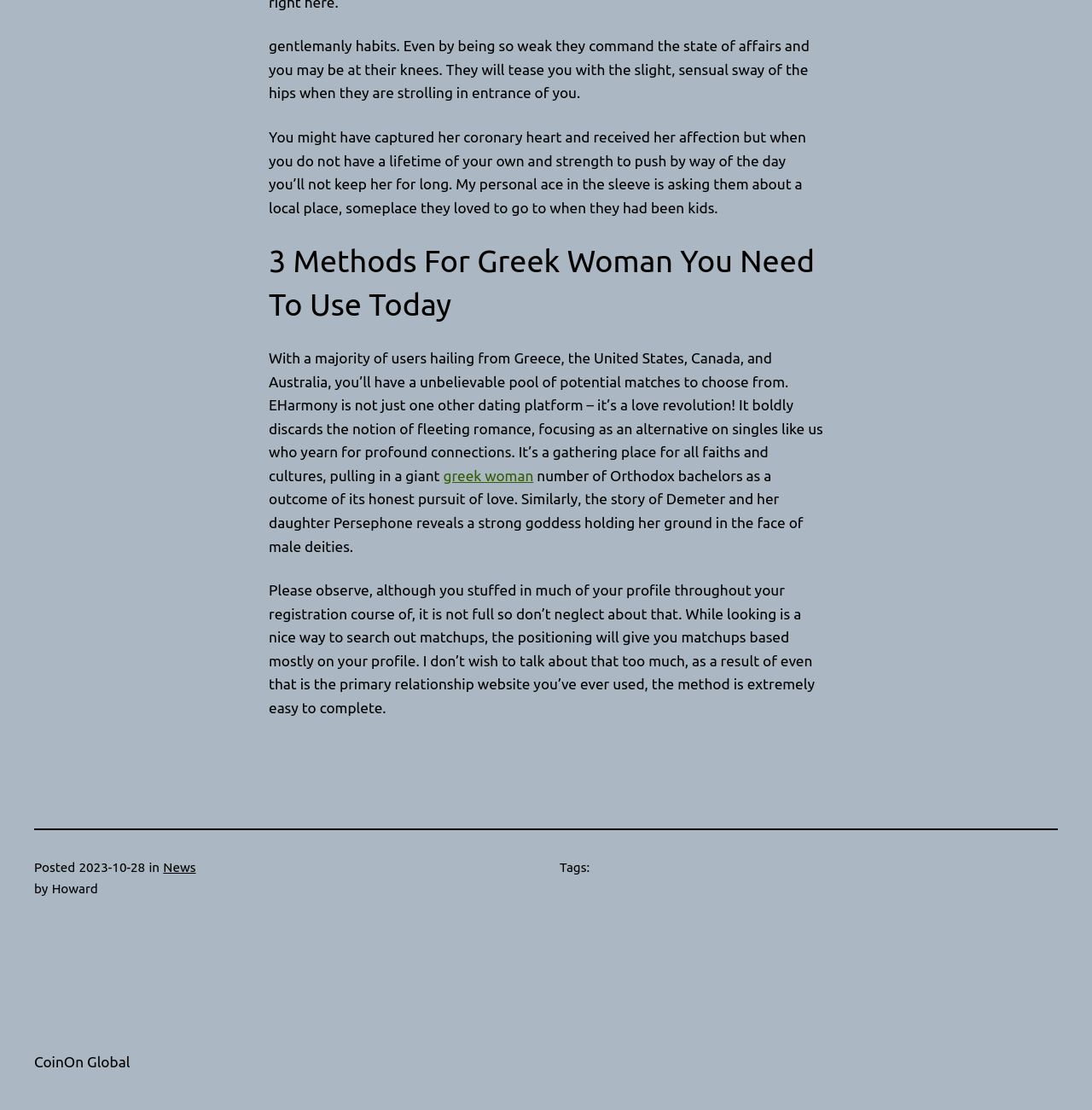Use a single word or phrase to answer the question:
What is the topic of the article?

Greek Woman